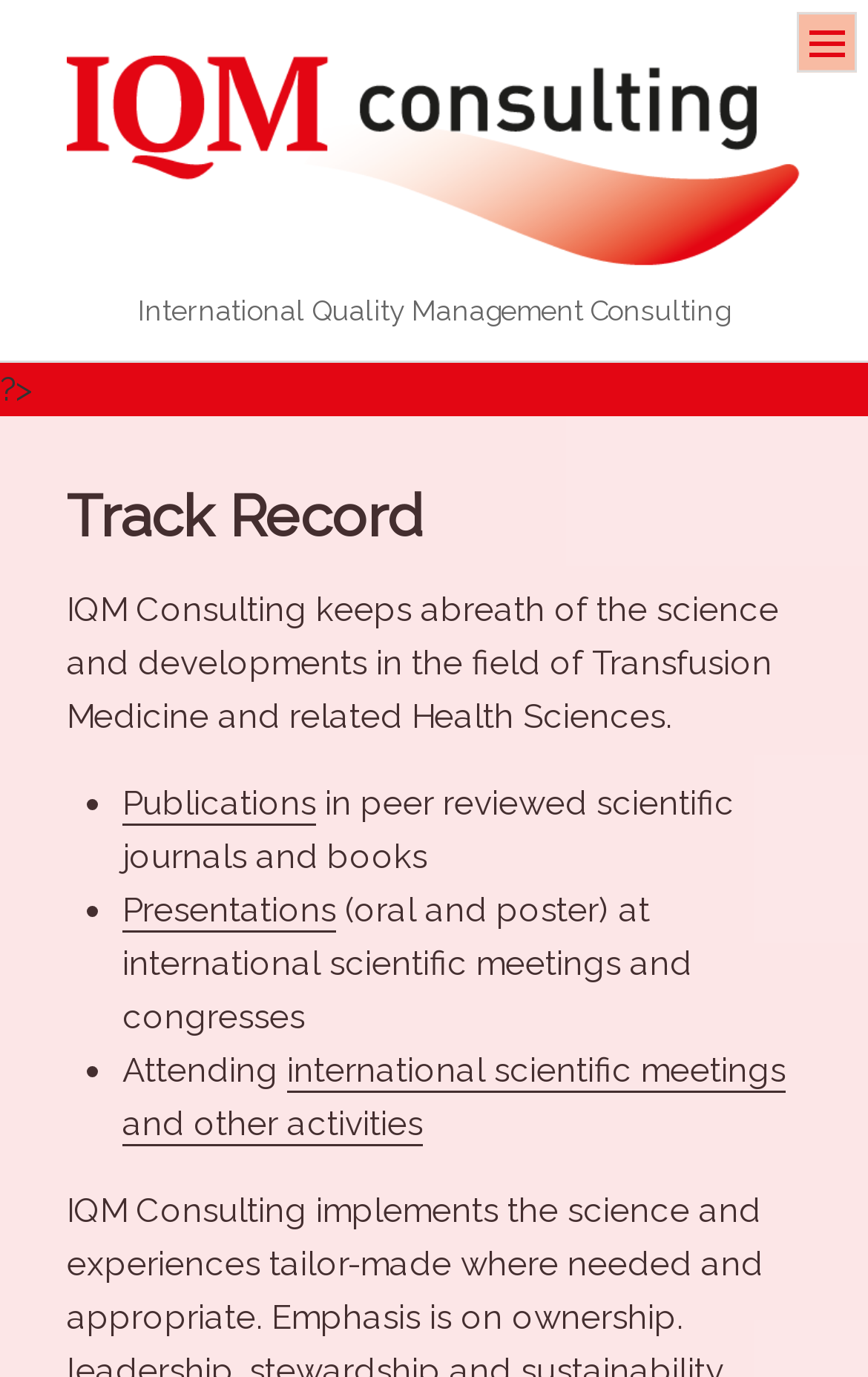Please determine the bounding box coordinates for the element with the description: "Menu and widgets".

[0.918, 0.009, 0.987, 0.053]